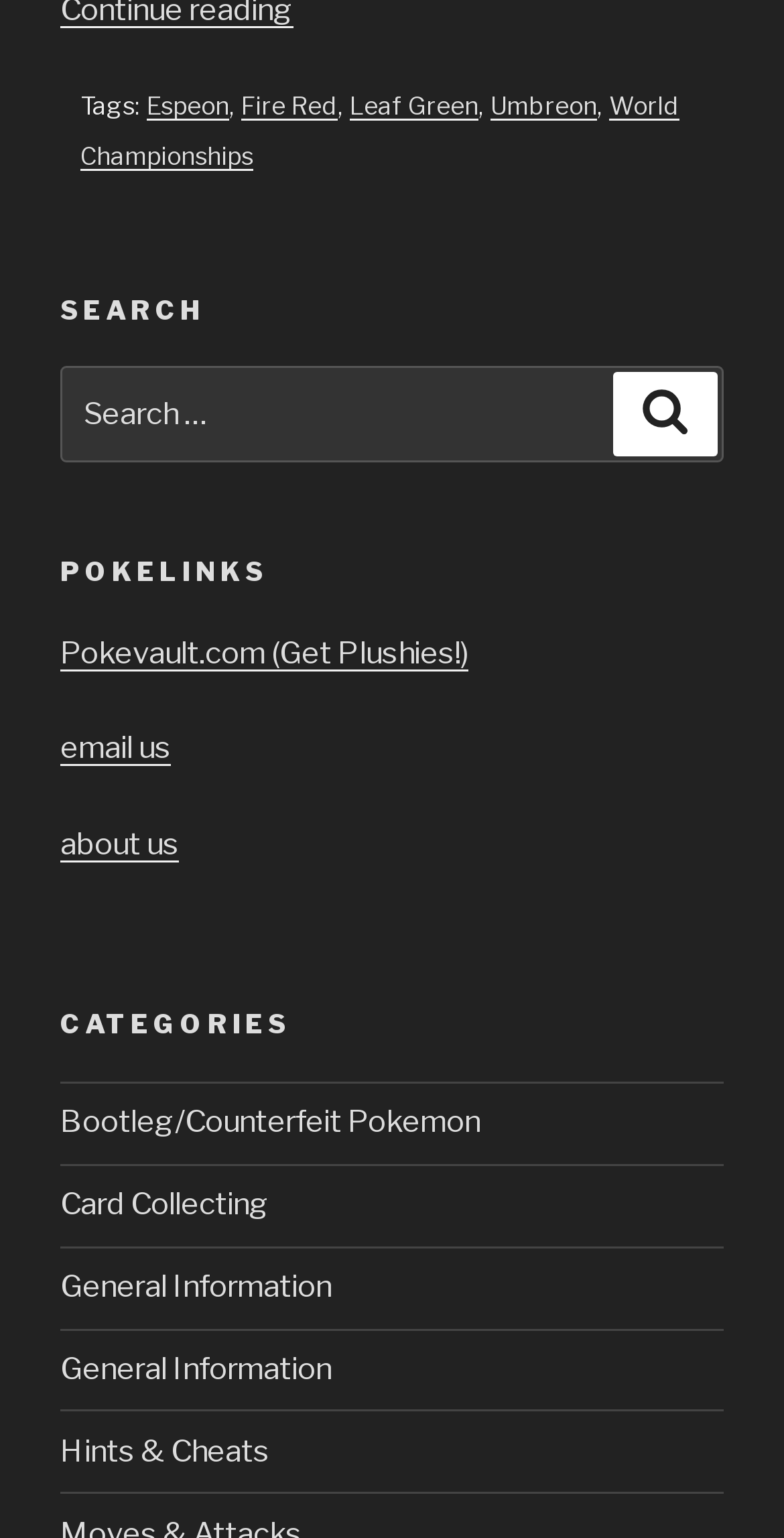Provide the bounding box coordinates of the UI element this sentence describes: "Leaf Green".

[0.446, 0.059, 0.61, 0.078]